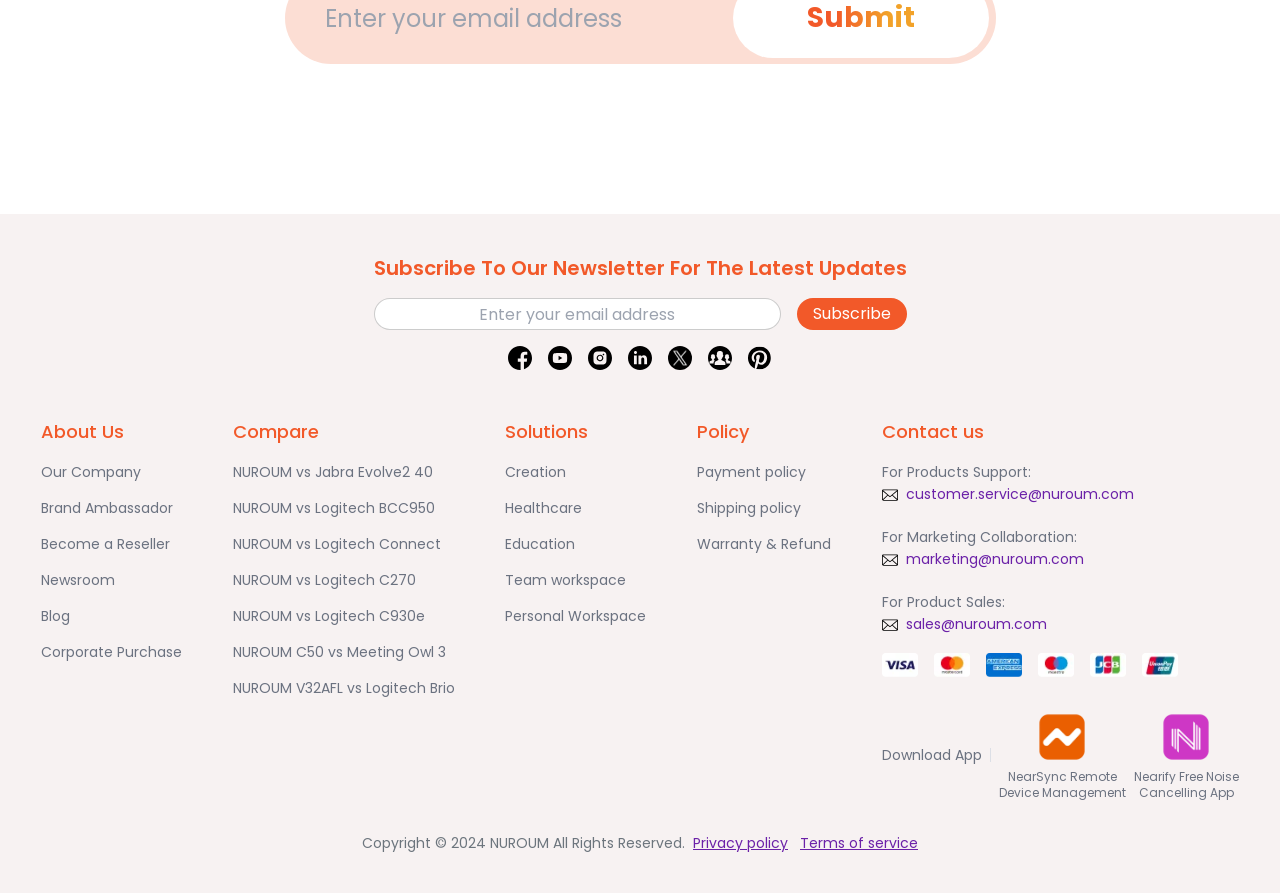Please find the bounding box for the UI component described as follows: "Our Company".

[0.032, 0.517, 0.142, 0.54]